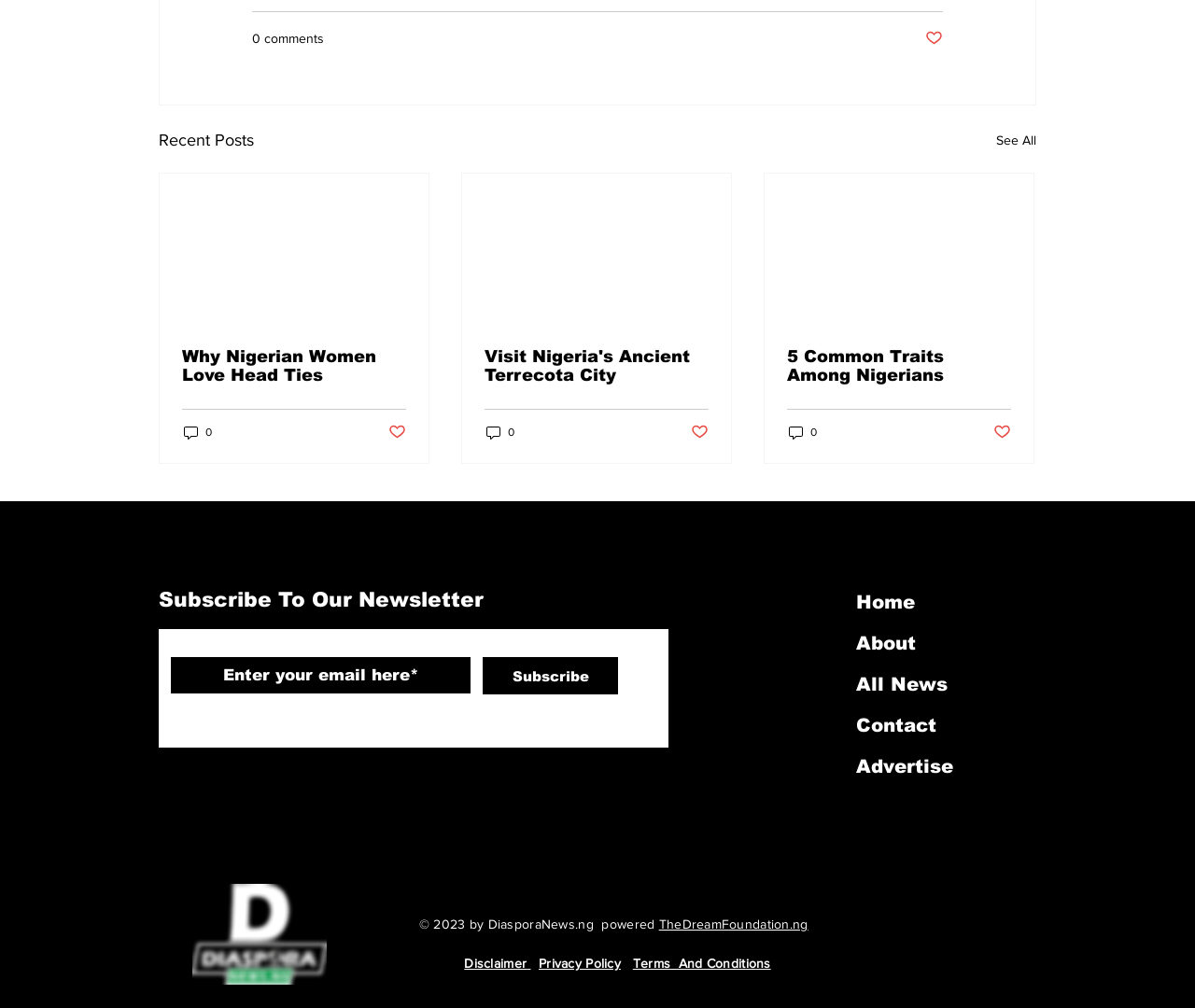How many recent posts are displayed?
Give a detailed and exhaustive answer to the question.

I counted the number of article elements with links to specific posts, which are [527], [528], and [529]. Each of these elements represents a recent post, so there are 3 recent posts displayed.